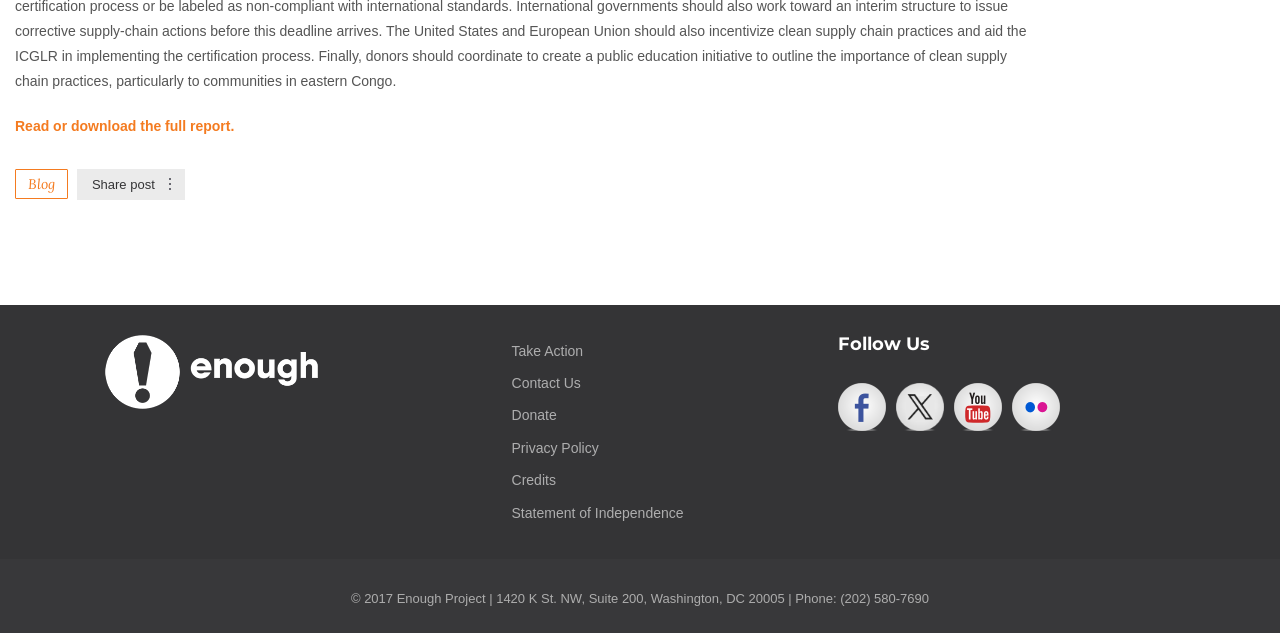What is the address of the organization?
Respond with a short answer, either a single word or a phrase, based on the image.

1420 K St. NW, Suite 200, Washington, DC 20005